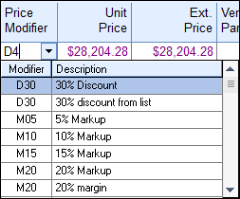What is the purpose of this pricing interface?
From the screenshot, provide a brief answer in one word or phrase.

To adjust pricing dynamically